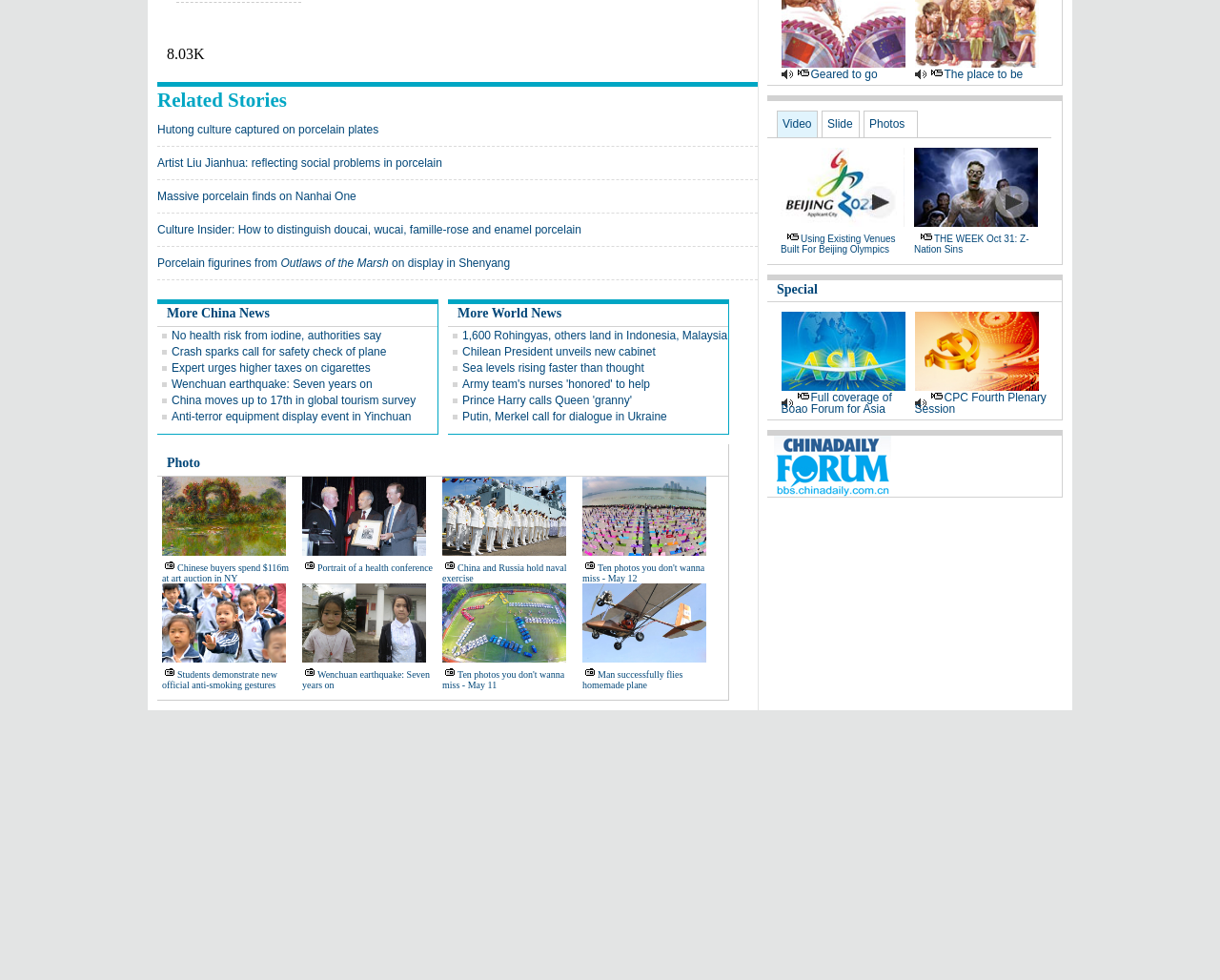Give a concise answer of one word or phrase to the question: 
How many images are displayed in the photo section?

9